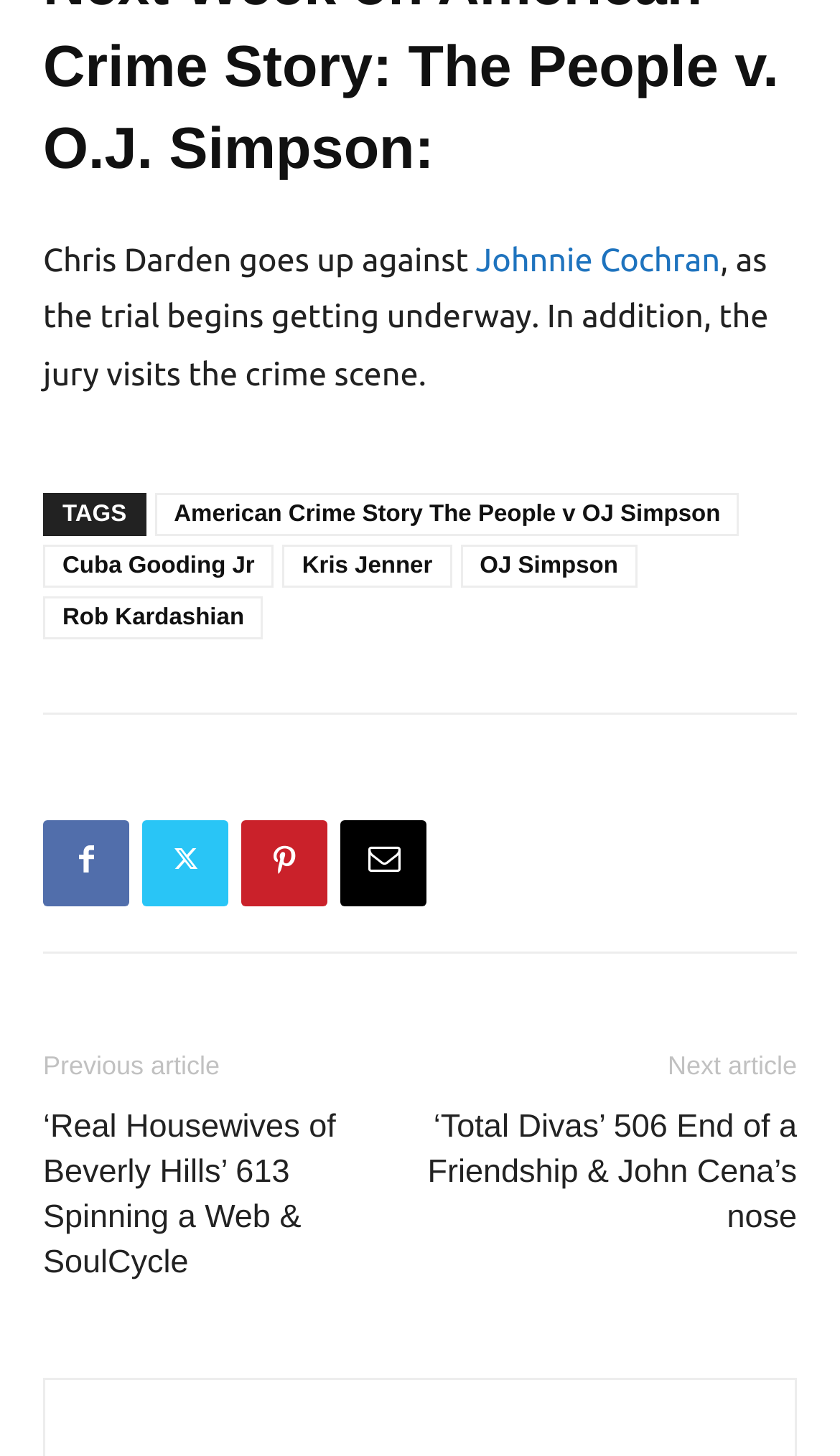What is the name of the TV show mentioned?
Examine the image and give a concise answer in one word or a short phrase.

American Crime Story The People v OJ Simpson